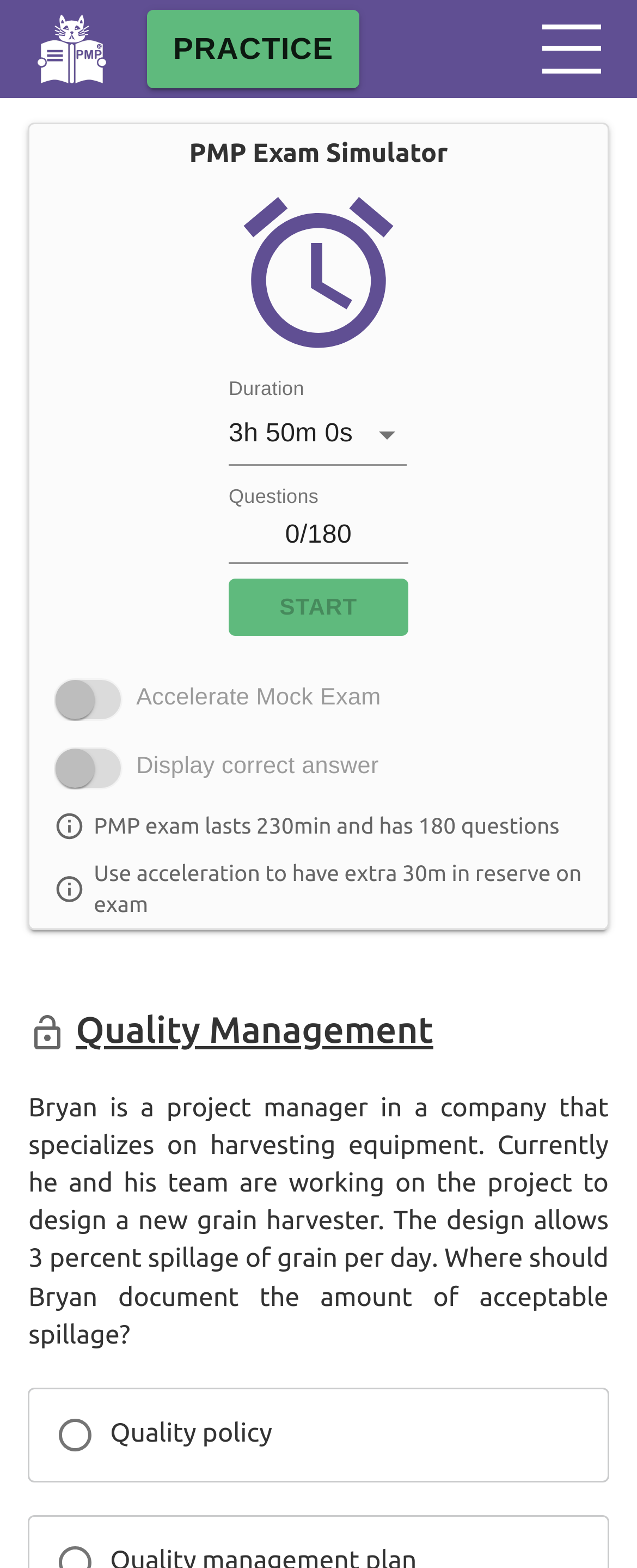What is the purpose of the 'Accelerate Mock Exam' checkbox?
Answer the question with a detailed and thorough explanation.

The purpose of the 'Accelerate Mock Exam' checkbox can be understood by reading the text below it, which states that 'Mock Exam acceleration speeds up time for that purpose. Practicing with acceleration will give you extra time on exam to review some questions or at least to use the restroom or have a snack'. This implies that the checkbox is used to accelerate the mock exam, allowing the user to have extra time in reserve during the actual exam.